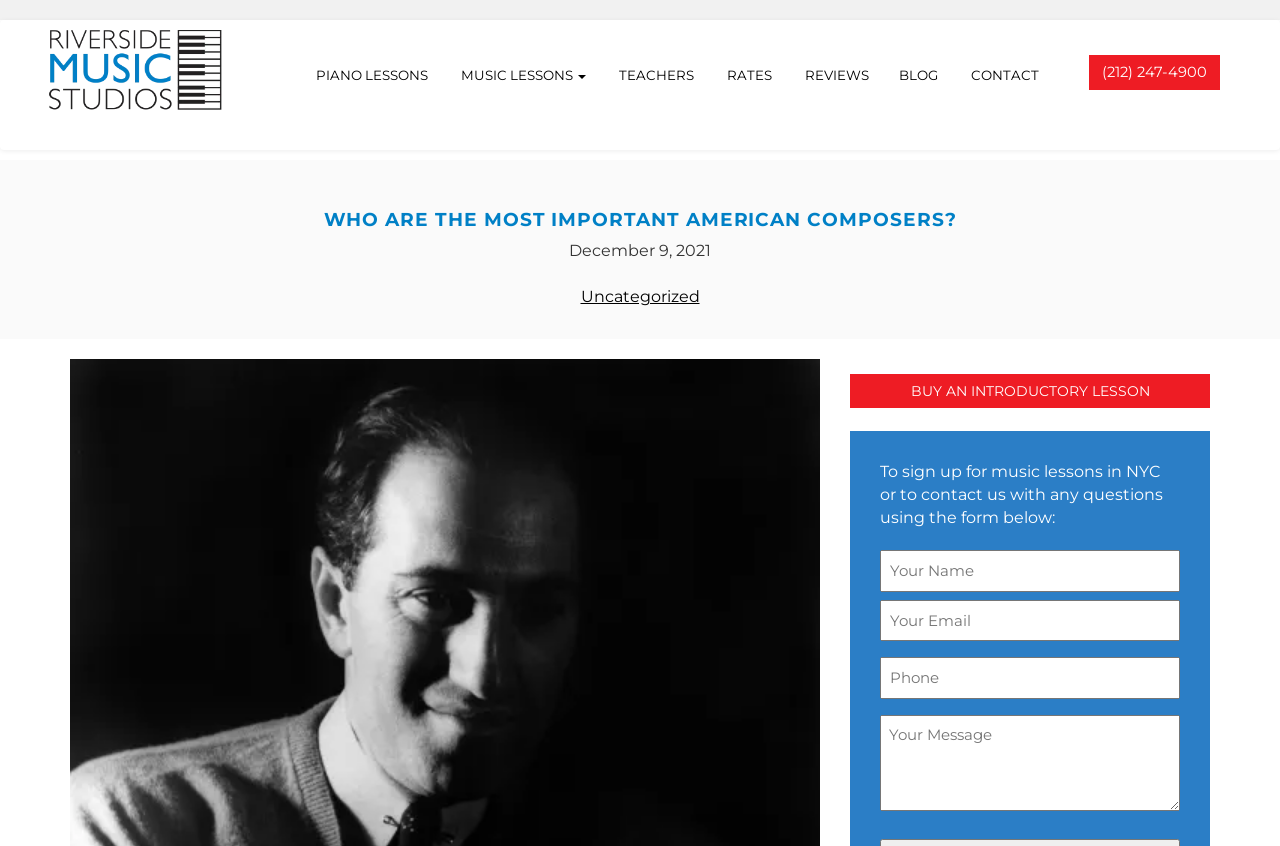Your task is to find and give the main heading text of the webpage.

WHO ARE THE MOST IMPORTANT AMERICAN COMPOSERS?